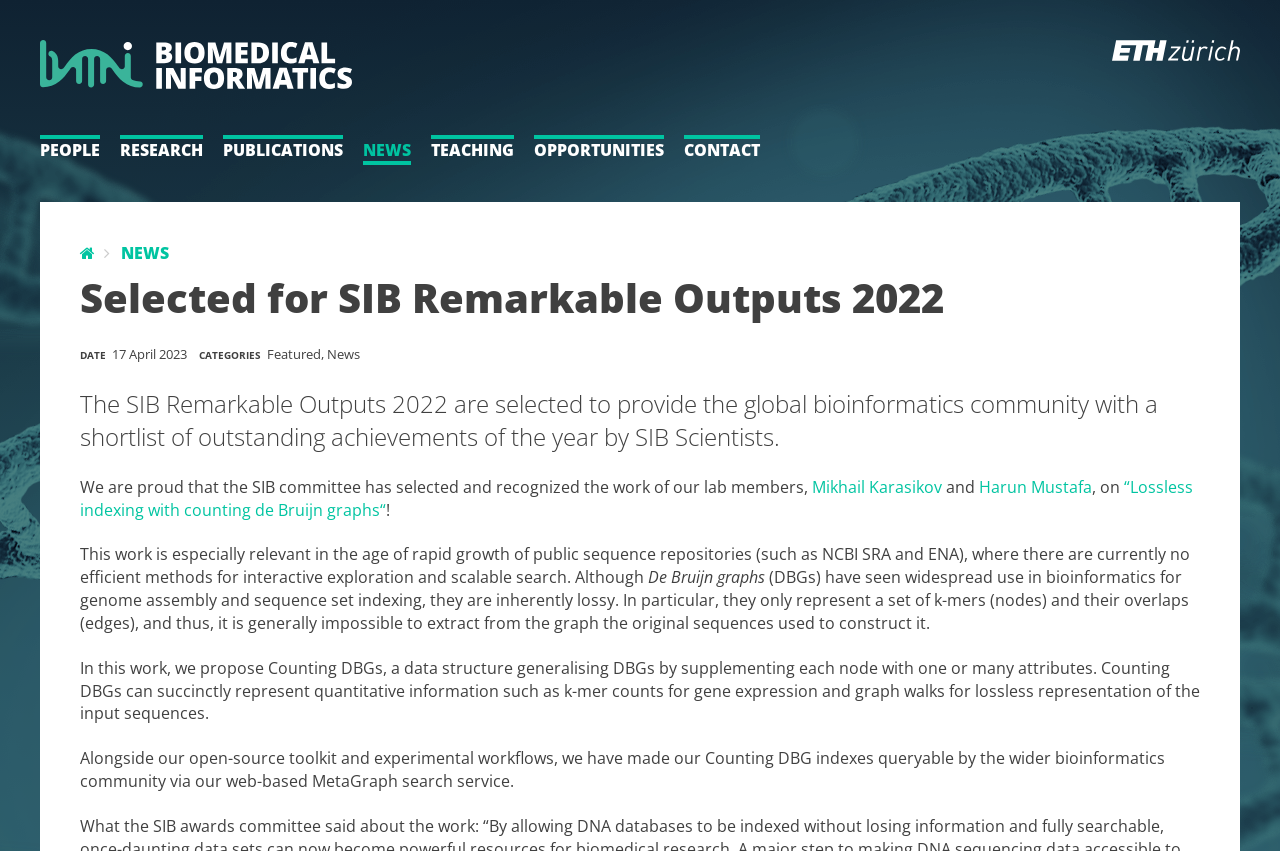Find the bounding box coordinates of the element to click in order to complete the given instruction: "Click on the 'Mikhail Karasikov' link."

[0.634, 0.559, 0.736, 0.585]